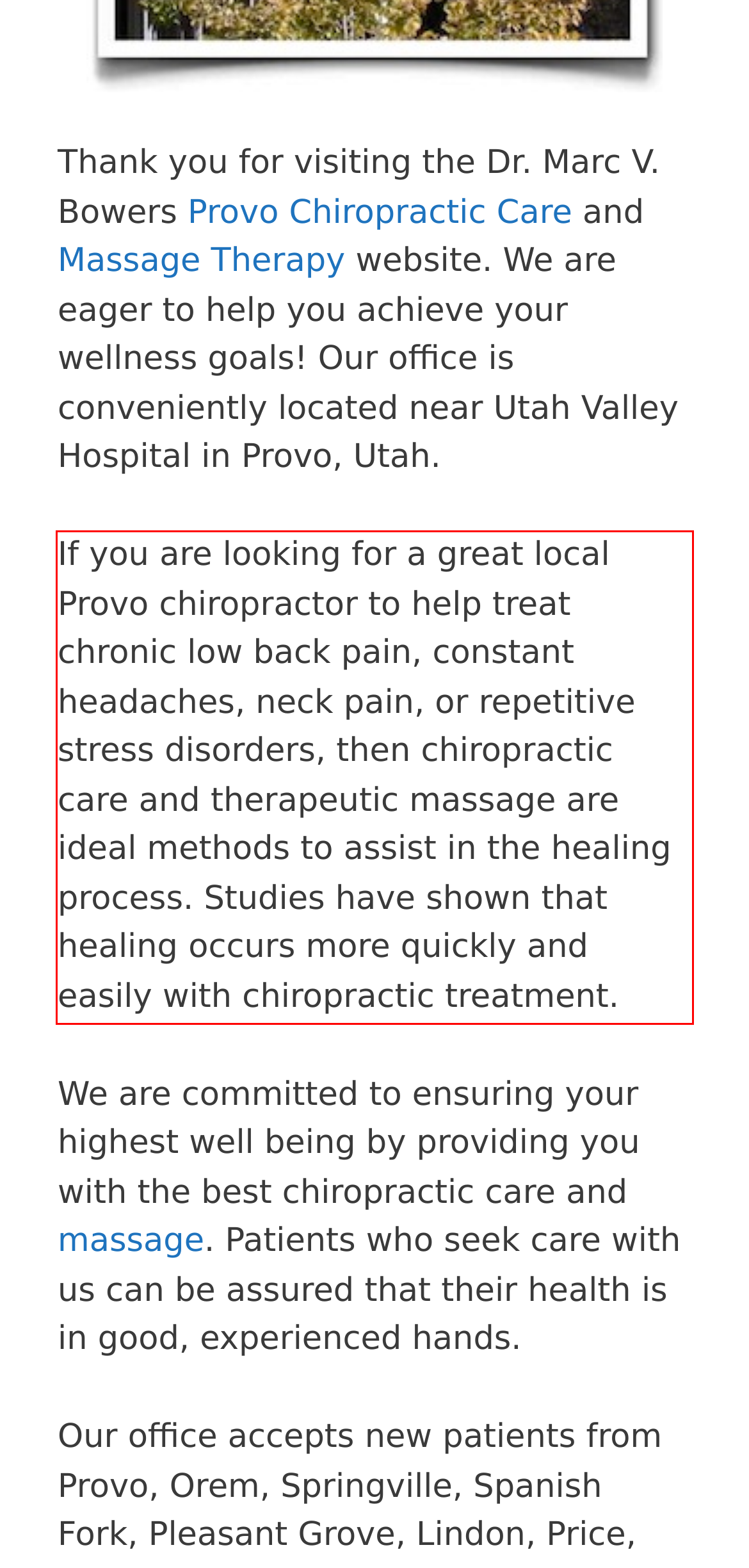Given a screenshot of a webpage, identify the red bounding box and perform OCR to recognize the text within that box.

If you are looking for a great local Provo chiropractor to help treat chronic low back pain, constant headaches, neck pain, or repetitive stress disorders, then chiropractic care and therapeutic massage are ideal methods to assist in the healing process. Studies have shown that healing occurs more quickly and easily with chiropractic treatment.